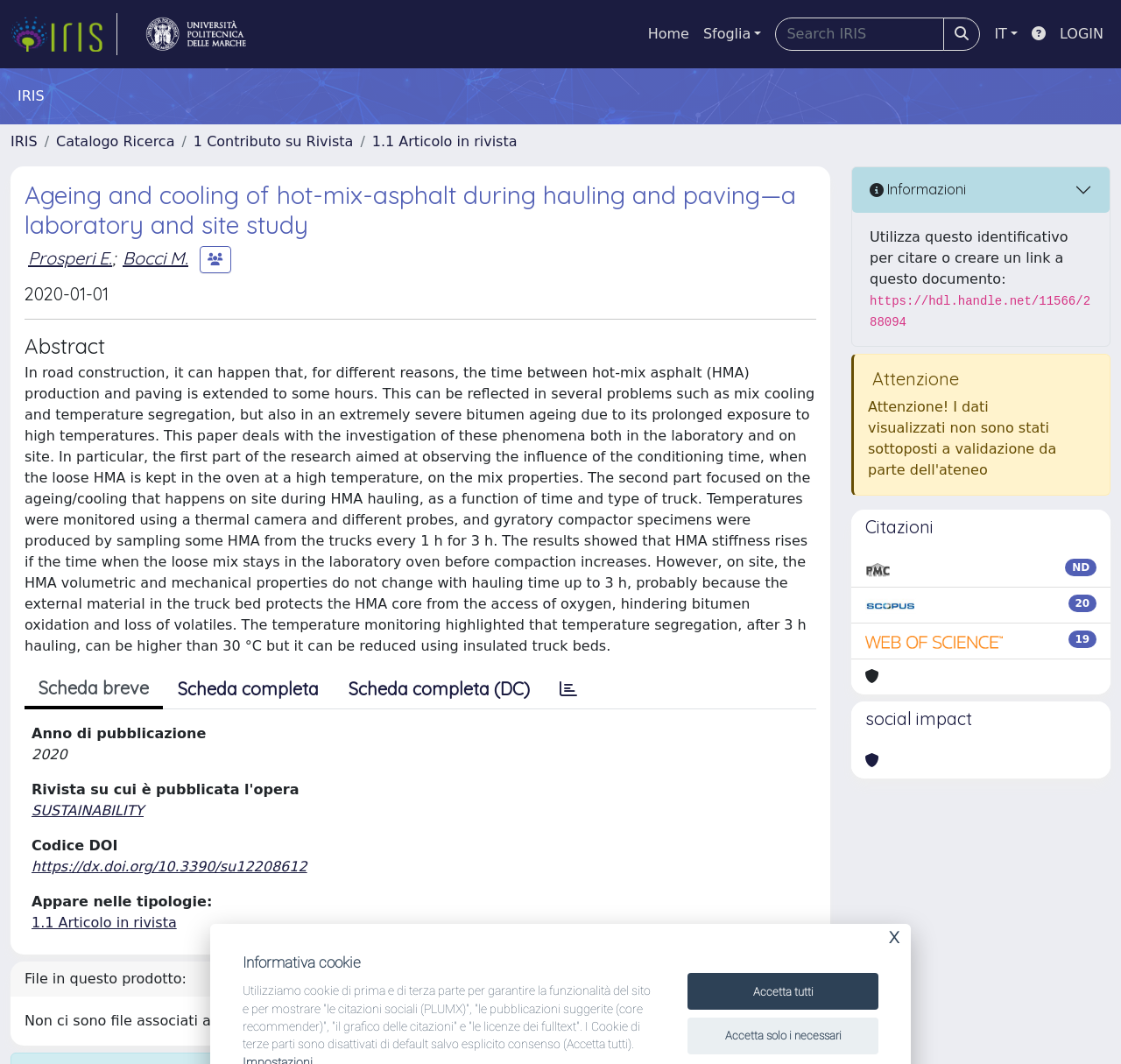What is the type of this research?
Please answer the question with a single word or phrase, referencing the image.

1.1 Articolo in rivista